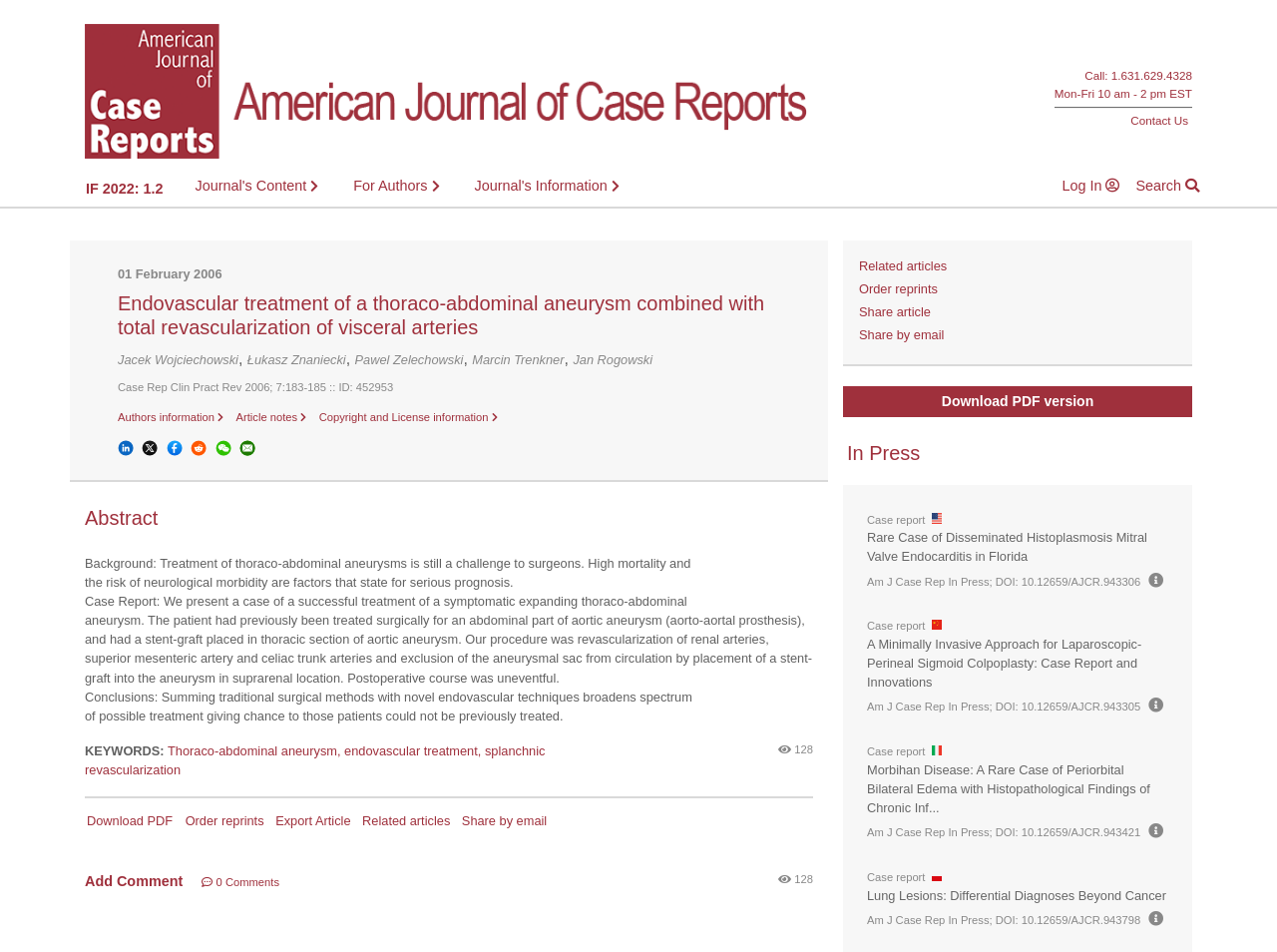Please reply to the following question with a single word or a short phrase:
How many authors are there for this article?

5